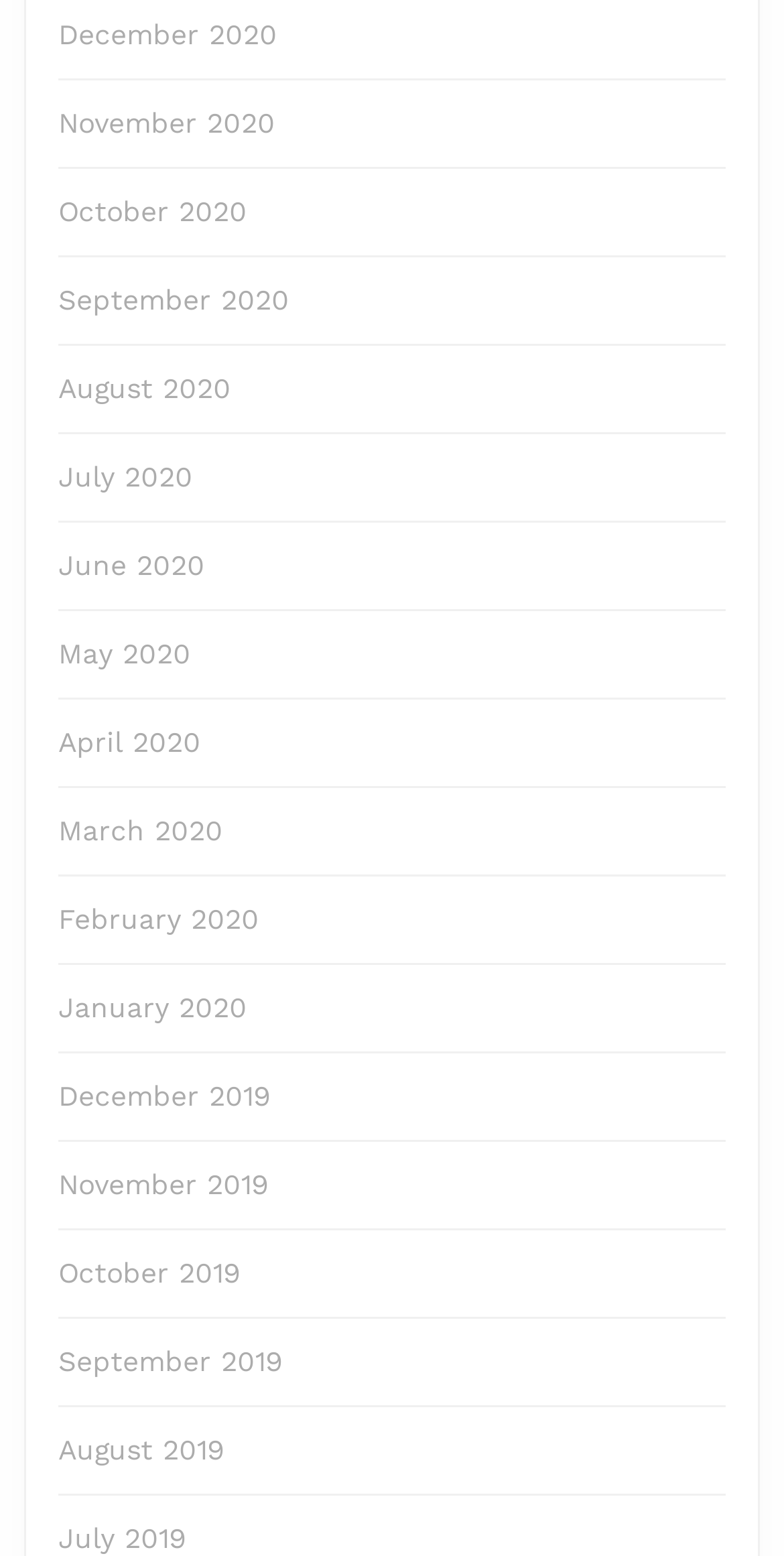Locate the bounding box coordinates of the area that needs to be clicked to fulfill the following instruction: "View November 2019". The coordinates should be in the format of four float numbers between 0 and 1, namely [left, top, right, bottom].

[0.074, 0.751, 0.344, 0.772]